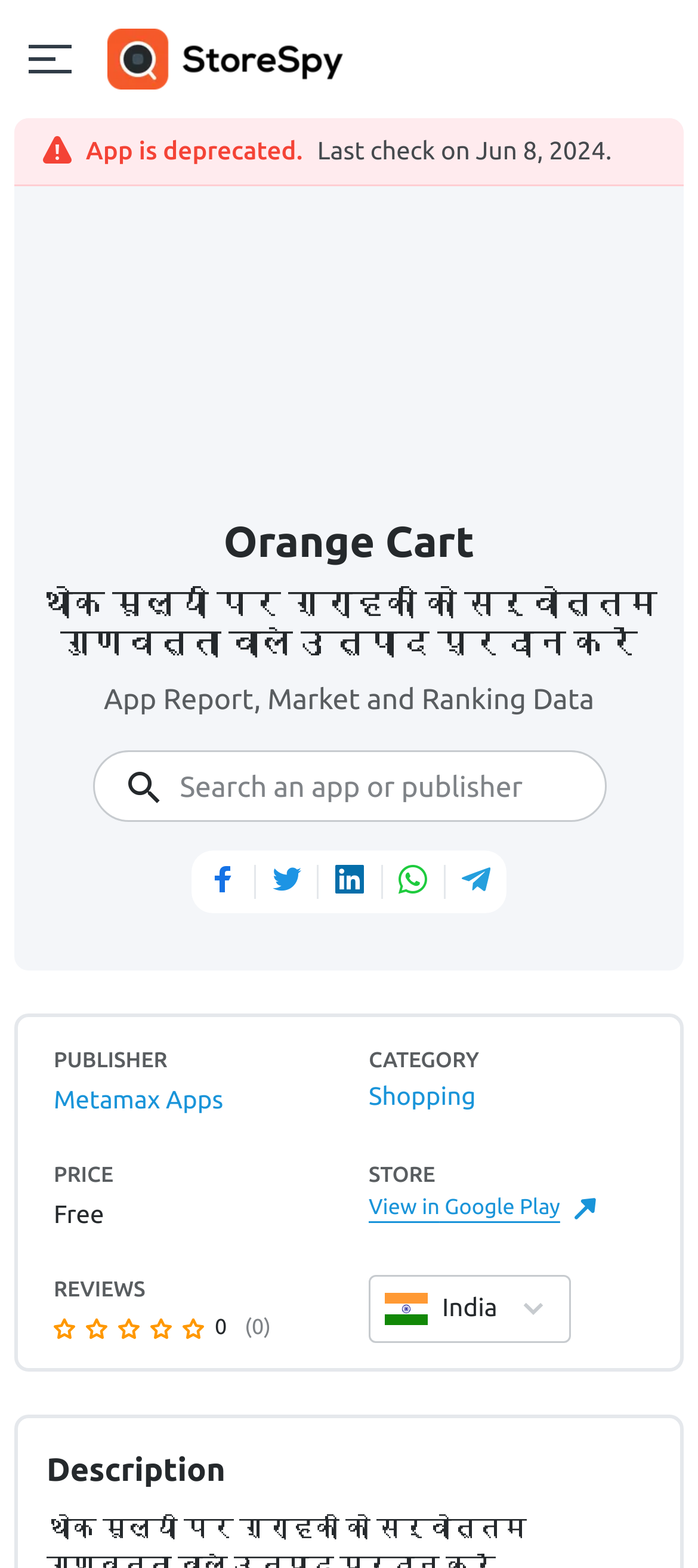Please locate the bounding box coordinates of the element's region that needs to be clicked to follow the instruction: "Search an app or publisher". The bounding box coordinates should be provided as four float numbers between 0 and 1, i.e., [left, top, right, bottom].

[0.258, 0.489, 0.824, 0.516]